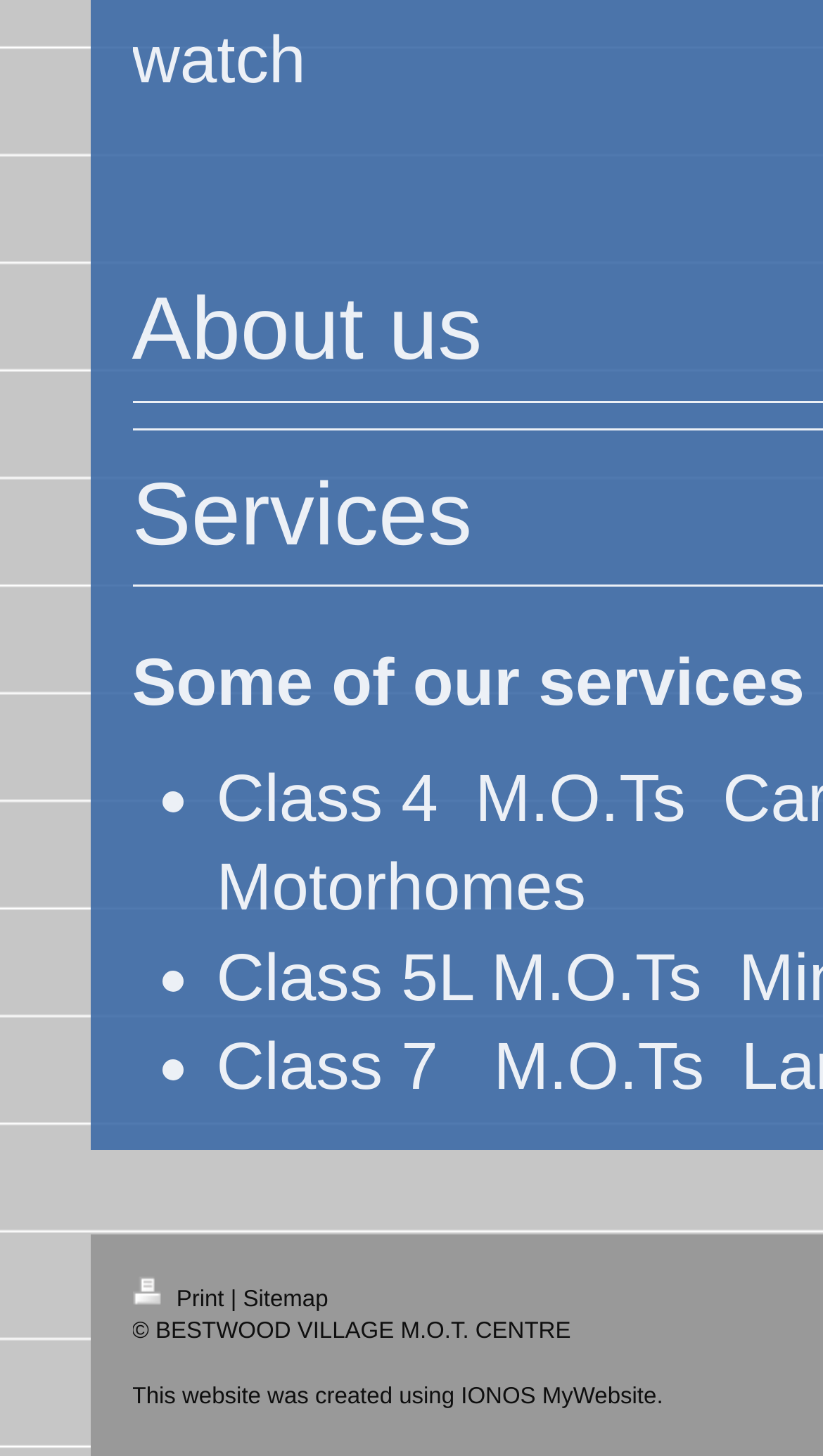Respond with a single word or short phrase to the following question: 
What is the name of the website creator?

IONOS MyWebsite